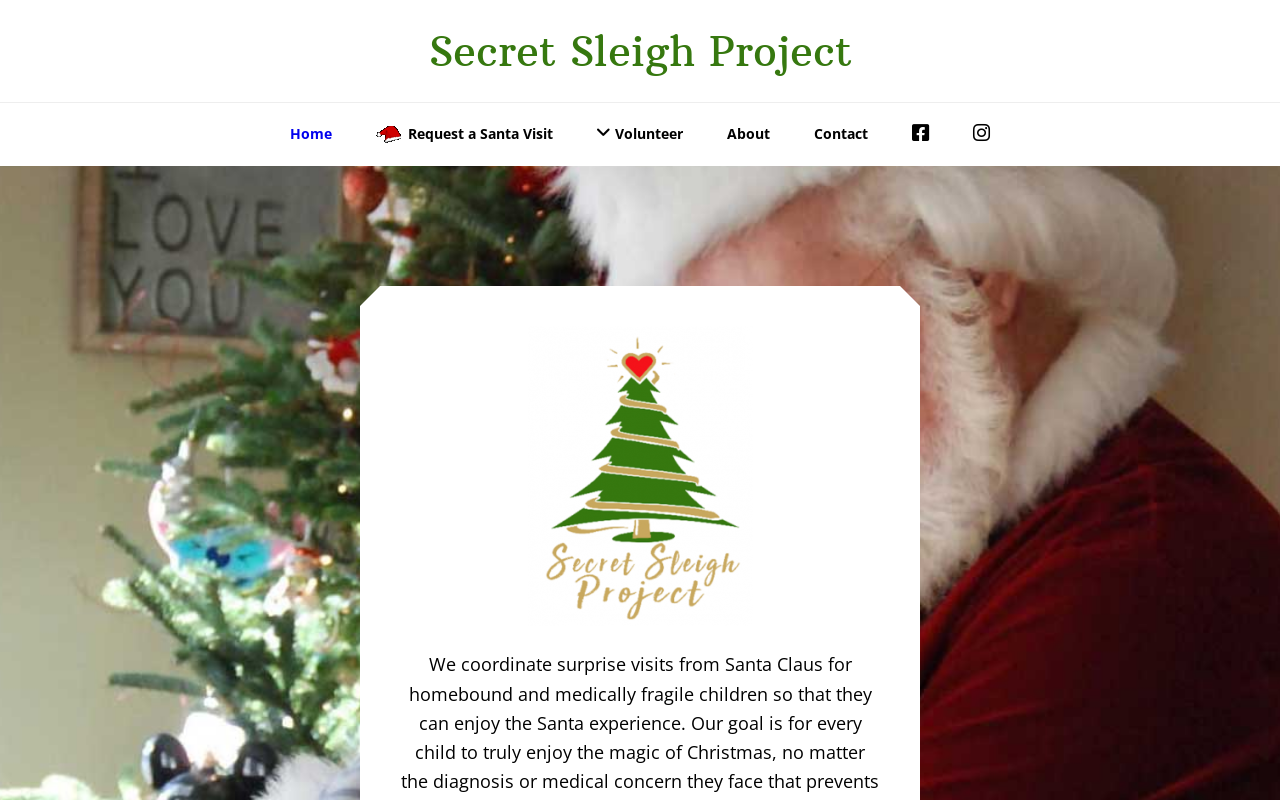Find the bounding box coordinates of the element to click in order to complete the given instruction: "visit Facebook page."

[0.697, 0.13, 0.741, 0.206]